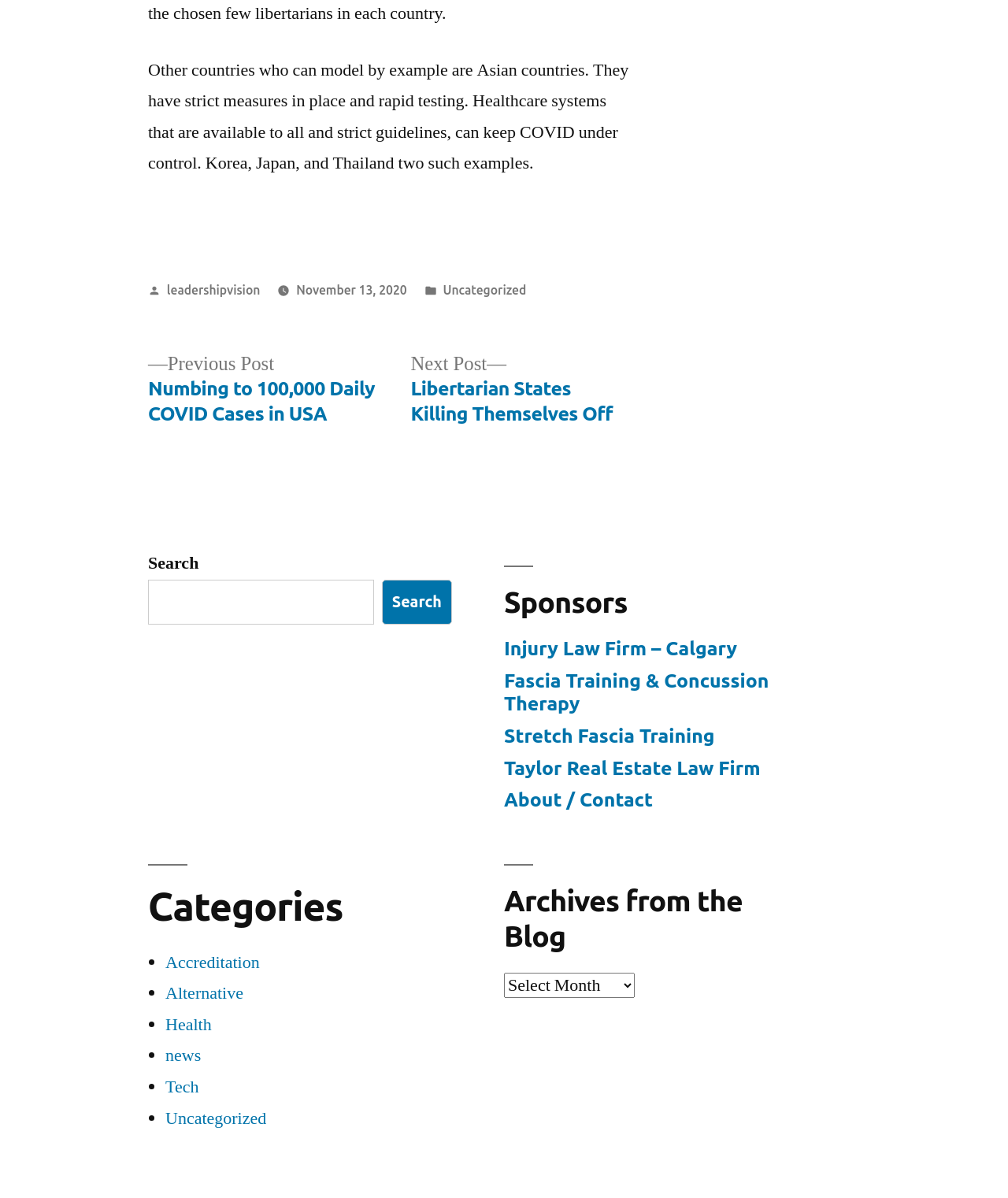Using a single word or phrase, answer the following question: 
What is the purpose of the search box?

Search the blog